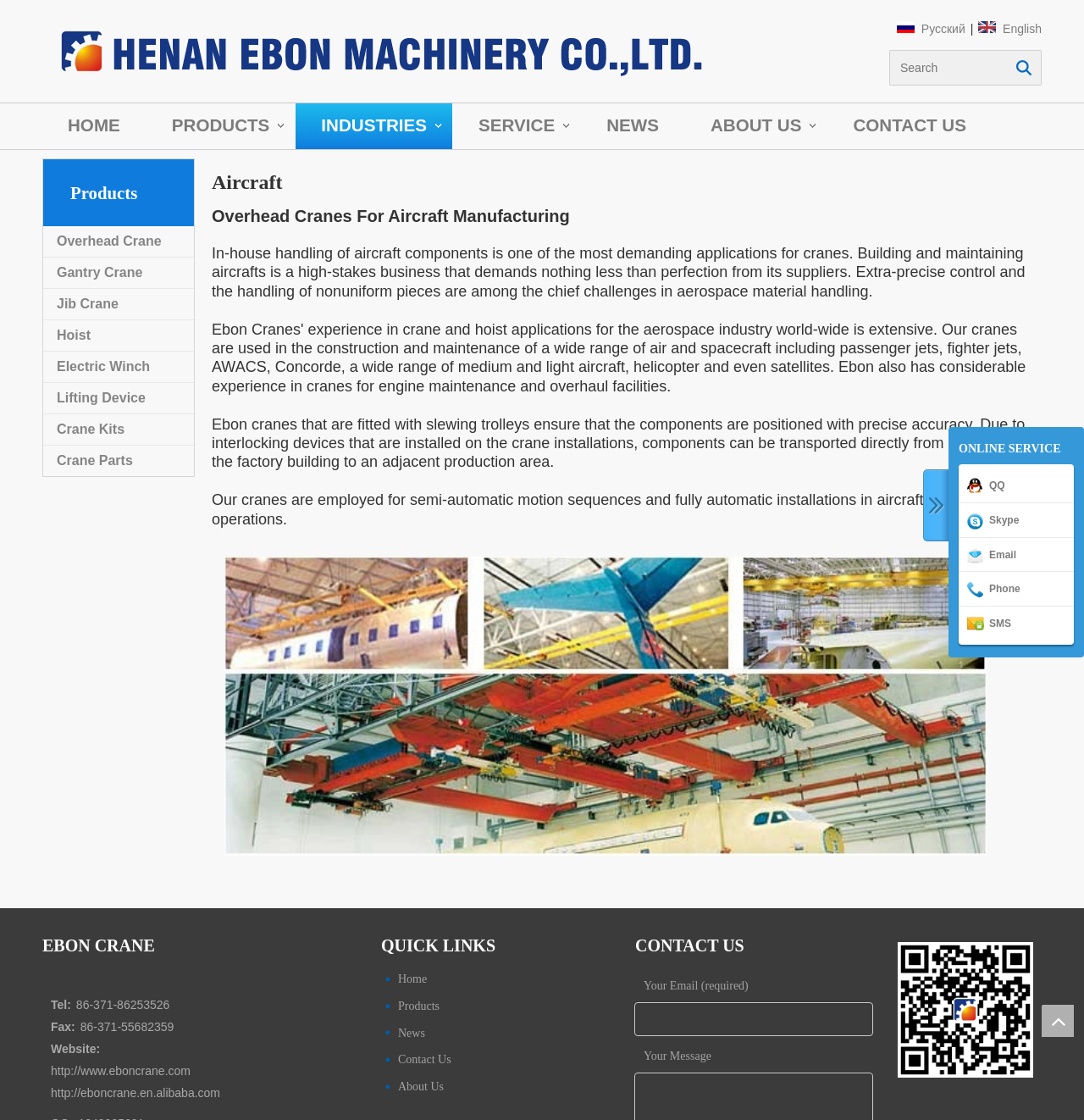What is the purpose of Ebon cranes in aircraft manufacturing?
Make sure to answer the question with a detailed and comprehensive explanation.

According to the text under the 'Aircraft' heading, Ebon cranes are used for handling aircraft components in aircraft manufacturing, ensuring precise accuracy and control.